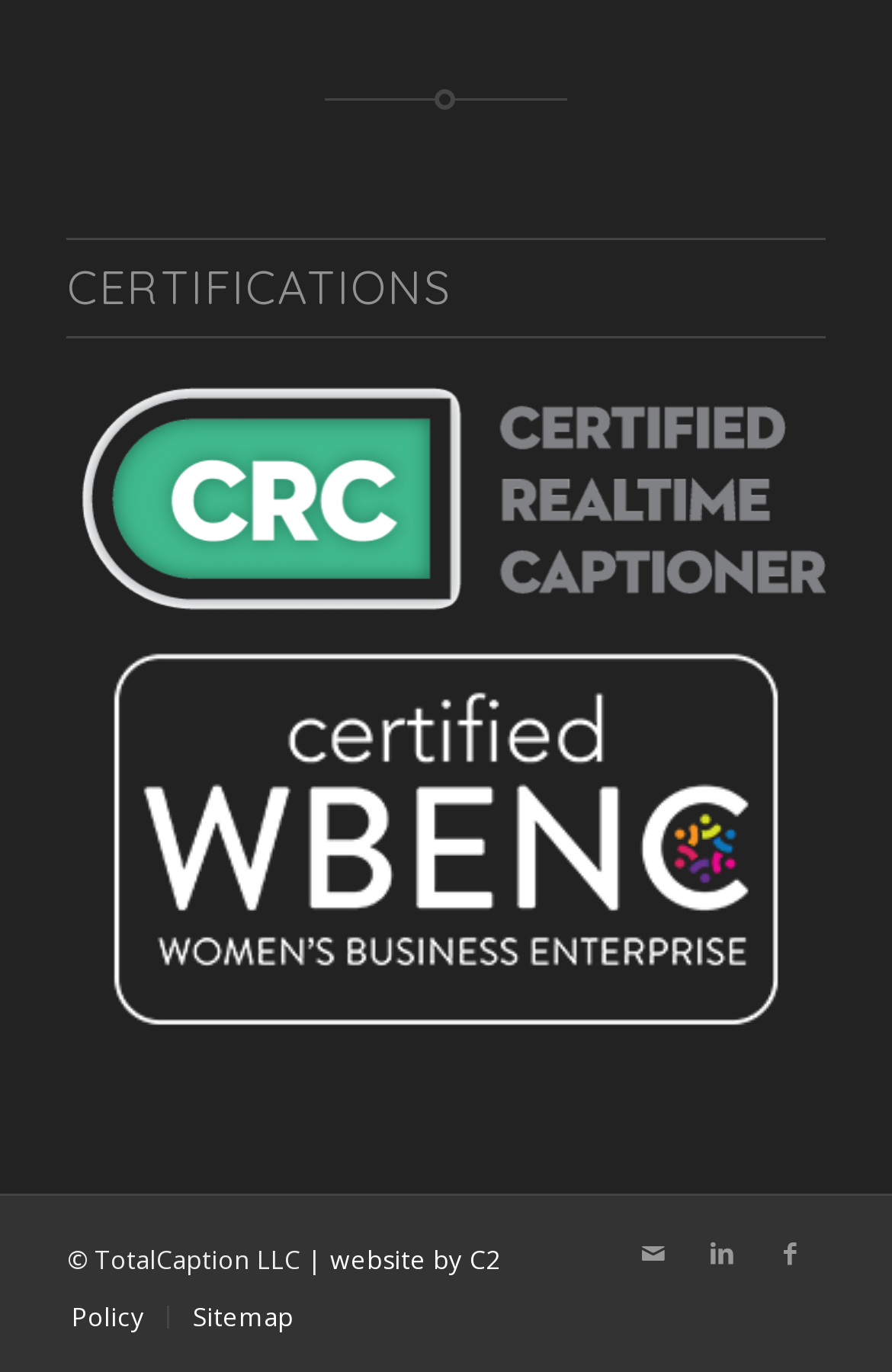Please provide a detailed answer to the question below based on the screenshot: 
What is the name of the company?

The company name is mentioned in the footer section of the webpage, specifically in the copyright information, which reads '© TotalCaption LLC'.